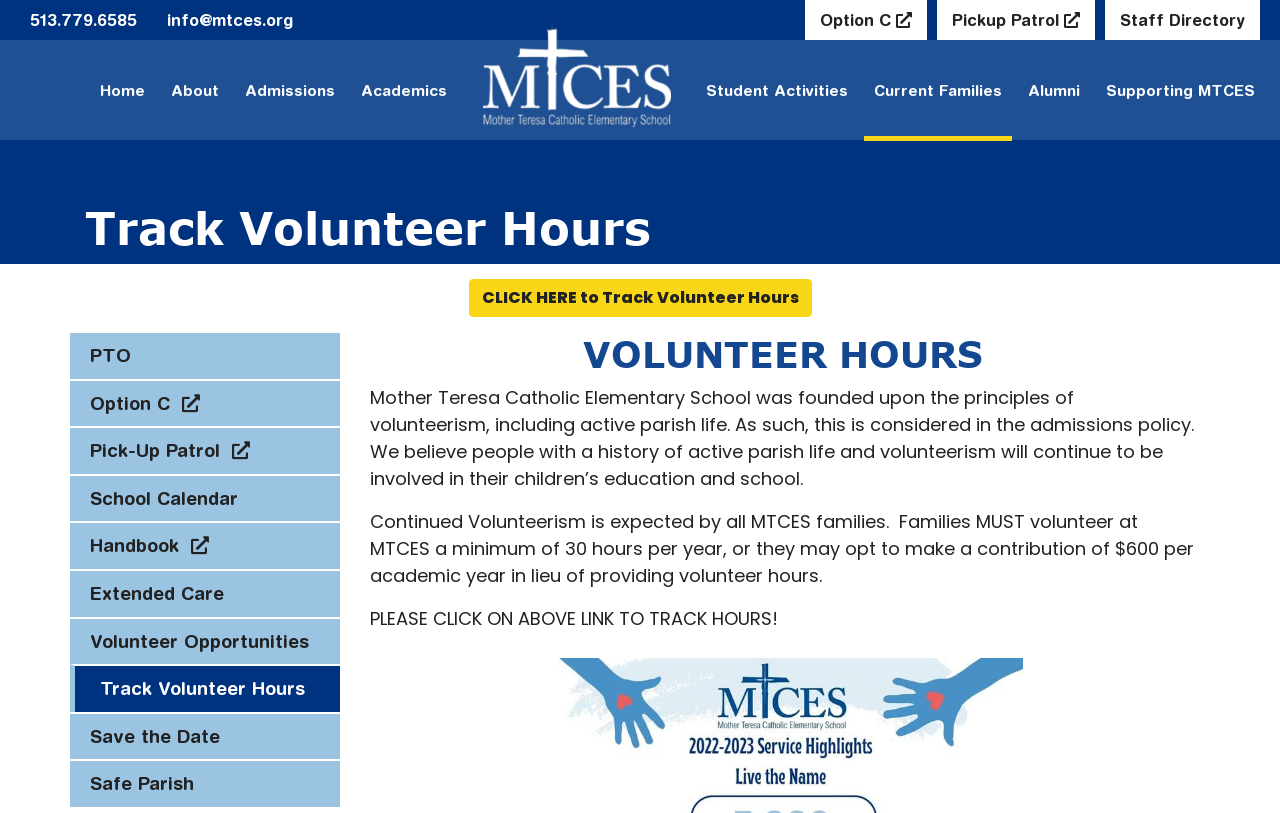Using the provided description Track Volunteer Hours, find the bounding box coordinates for the UI element. Provide the coordinates in (top-left x, top-left y, bottom-right x, bottom-right y) format, ensuring all values are between 0 and 1.

[0.055, 0.817, 0.266, 0.875]